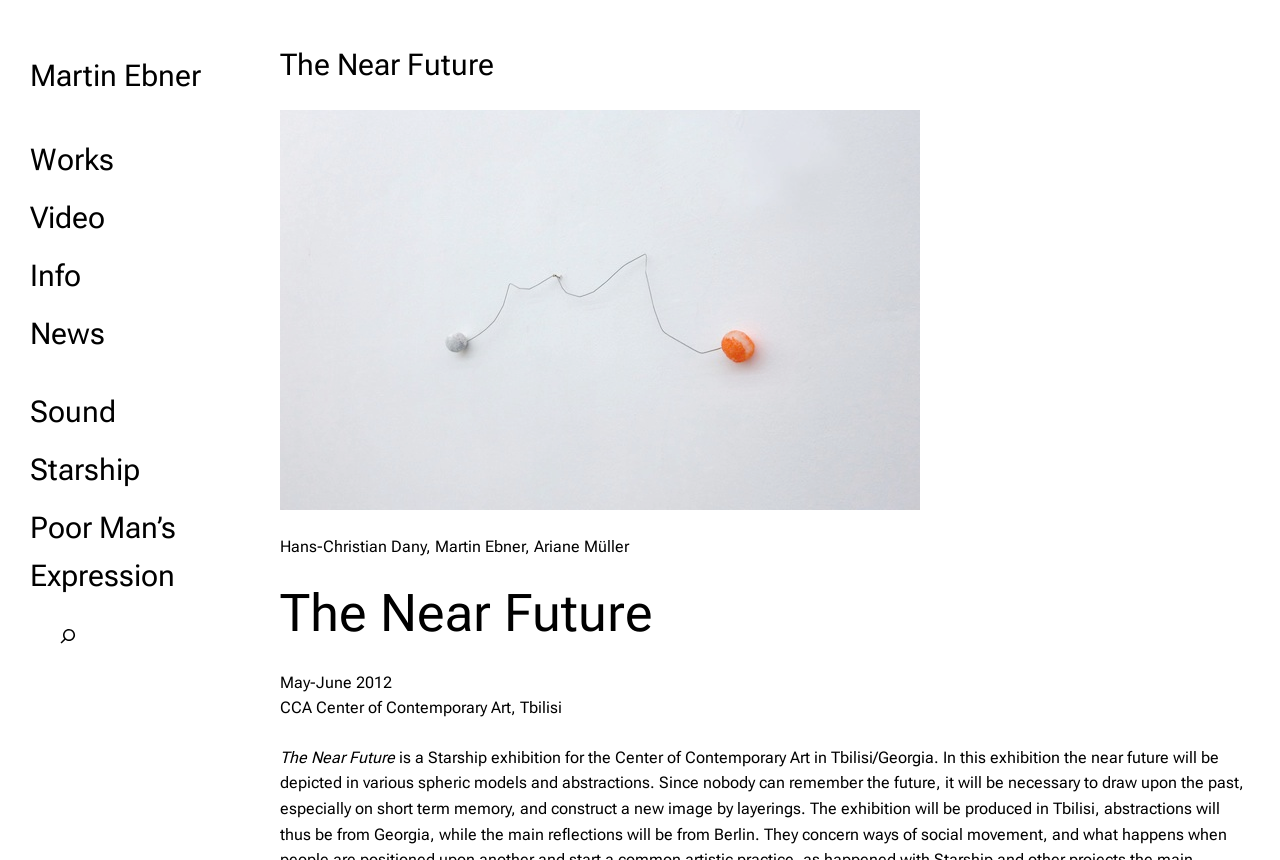Kindly determine the bounding box coordinates for the clickable area to achieve the given instruction: "click on the artist's name".

[0.023, 0.067, 0.157, 0.108]